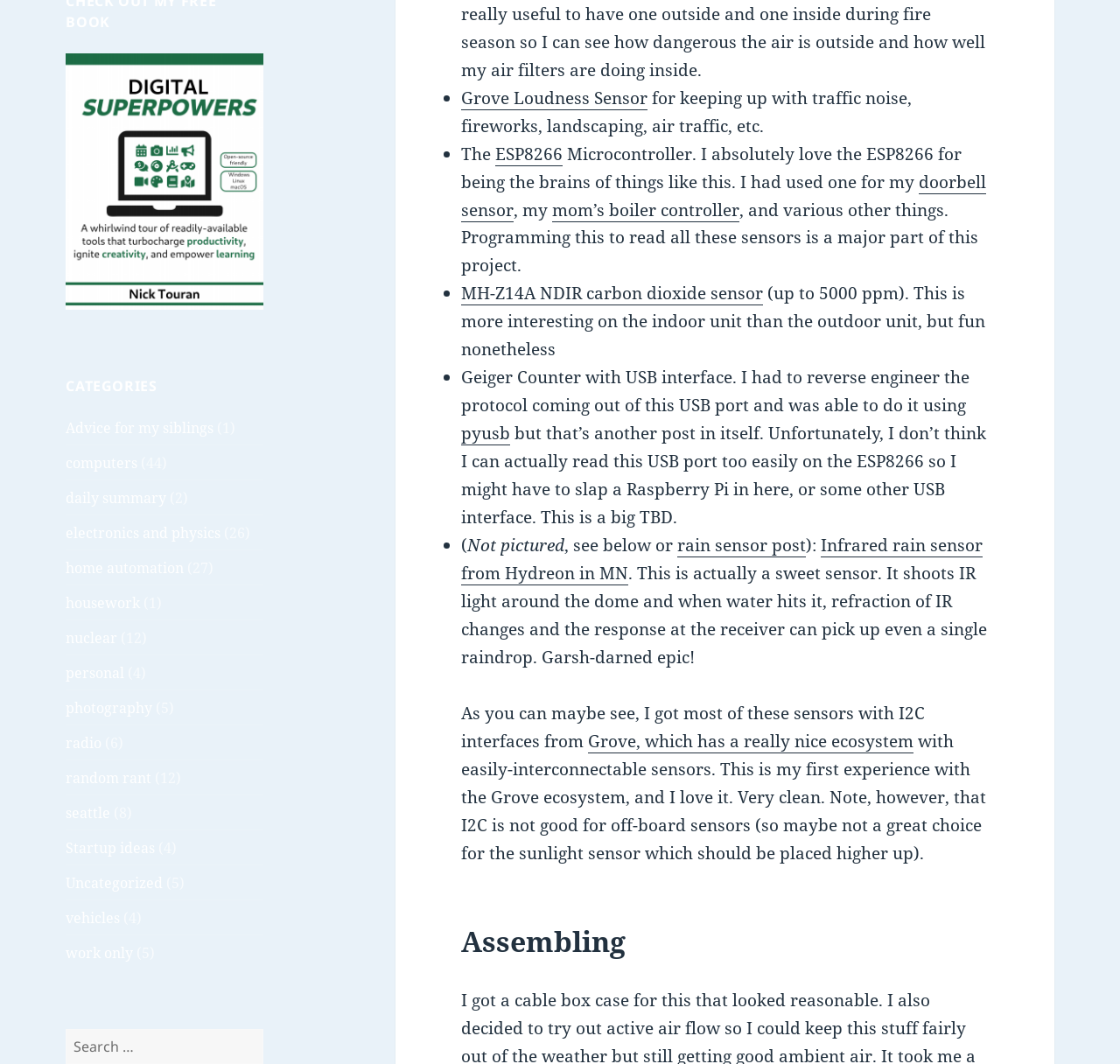Please indicate the bounding box coordinates for the clickable area to complete the following task: "Click on the 'Advice for my siblings' link". The coordinates should be specified as four float numbers between 0 and 1, i.e., [left, top, right, bottom].

[0.059, 0.393, 0.191, 0.411]